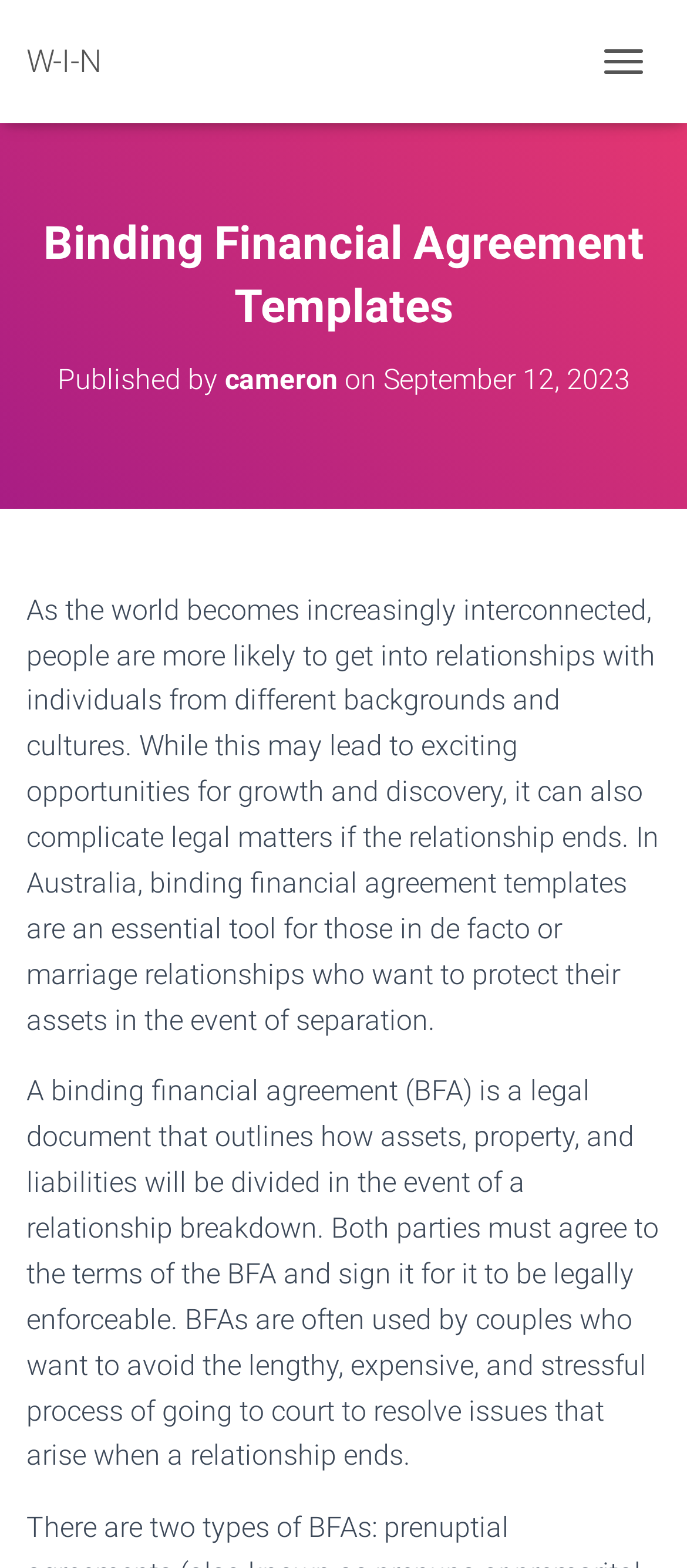Using the information from the screenshot, answer the following question thoroughly:
What is the consequence of not having a binding financial agreement?

The webpage content suggests that without a binding financial agreement, couples may have to go through a lengthy, expensive, and stressful process of going to court to resolve issues that arise when a relationship ends.